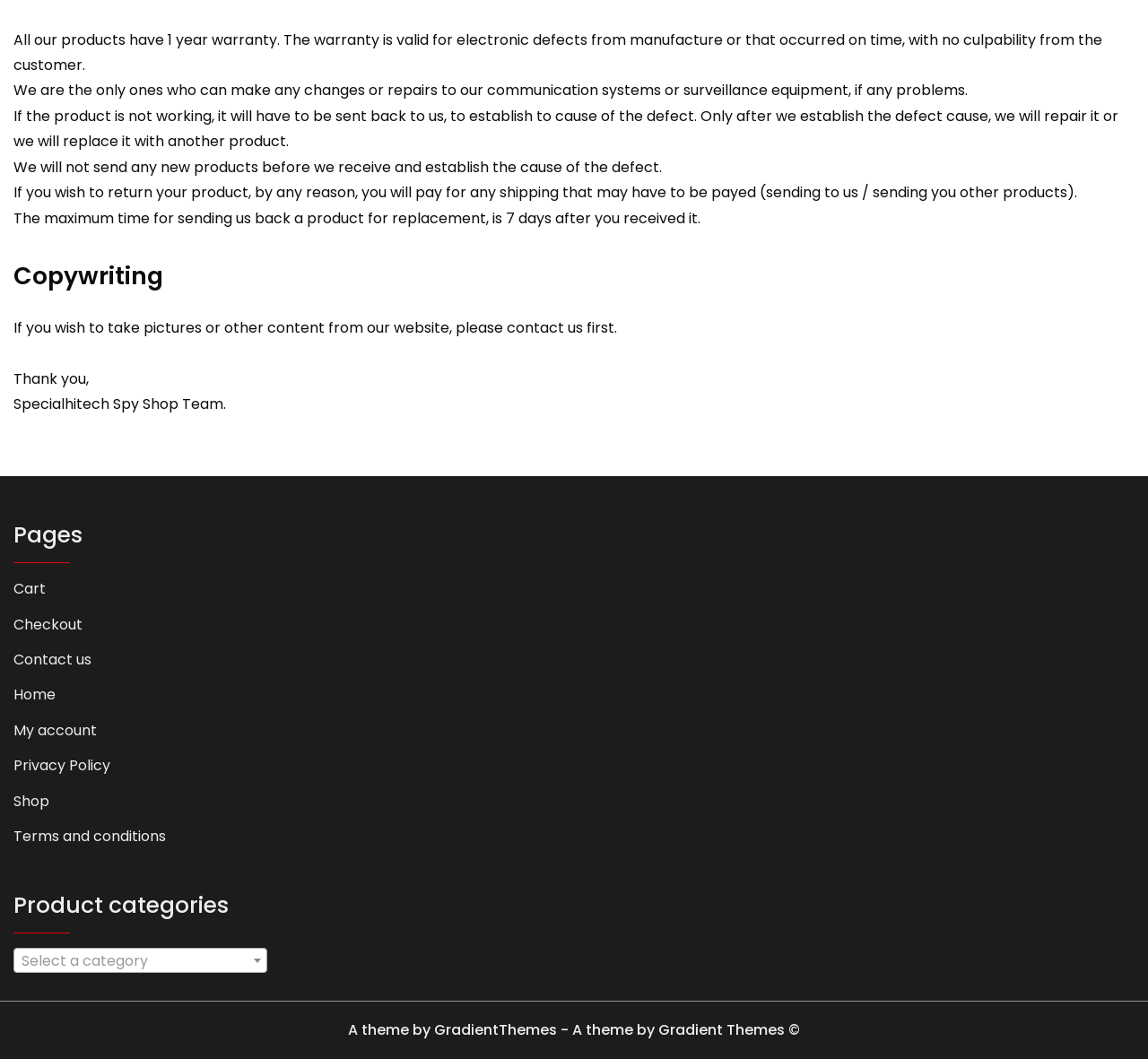Find the bounding box coordinates of the clickable area that will achieve the following instruction: "Select a category".

[0.012, 0.895, 0.232, 0.918]